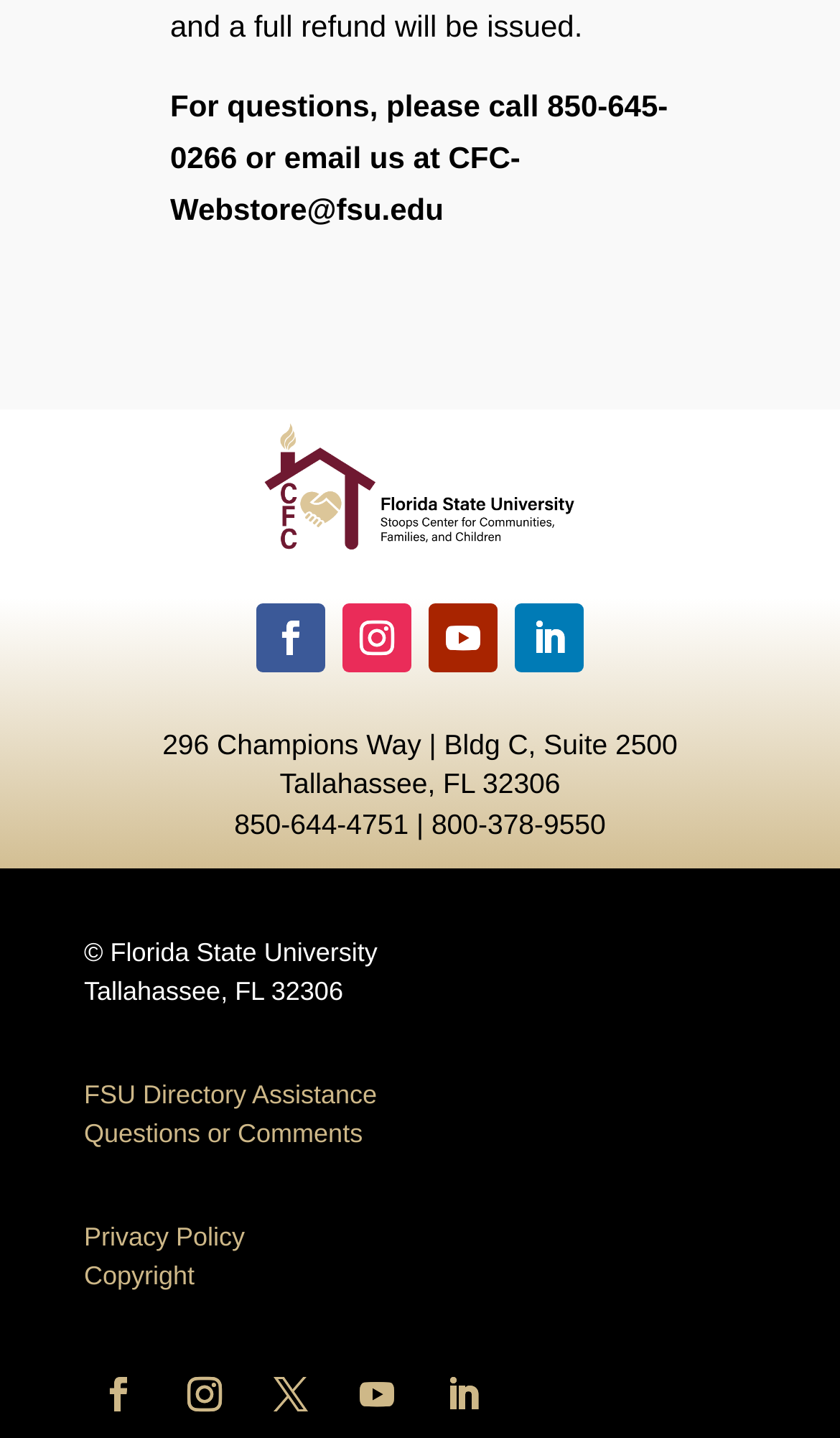What is the copyright information?
Using the image as a reference, give an elaborate response to the question.

The copyright information can be found at the bottom of the webpage, in the static text element that says '© Florida State University'.